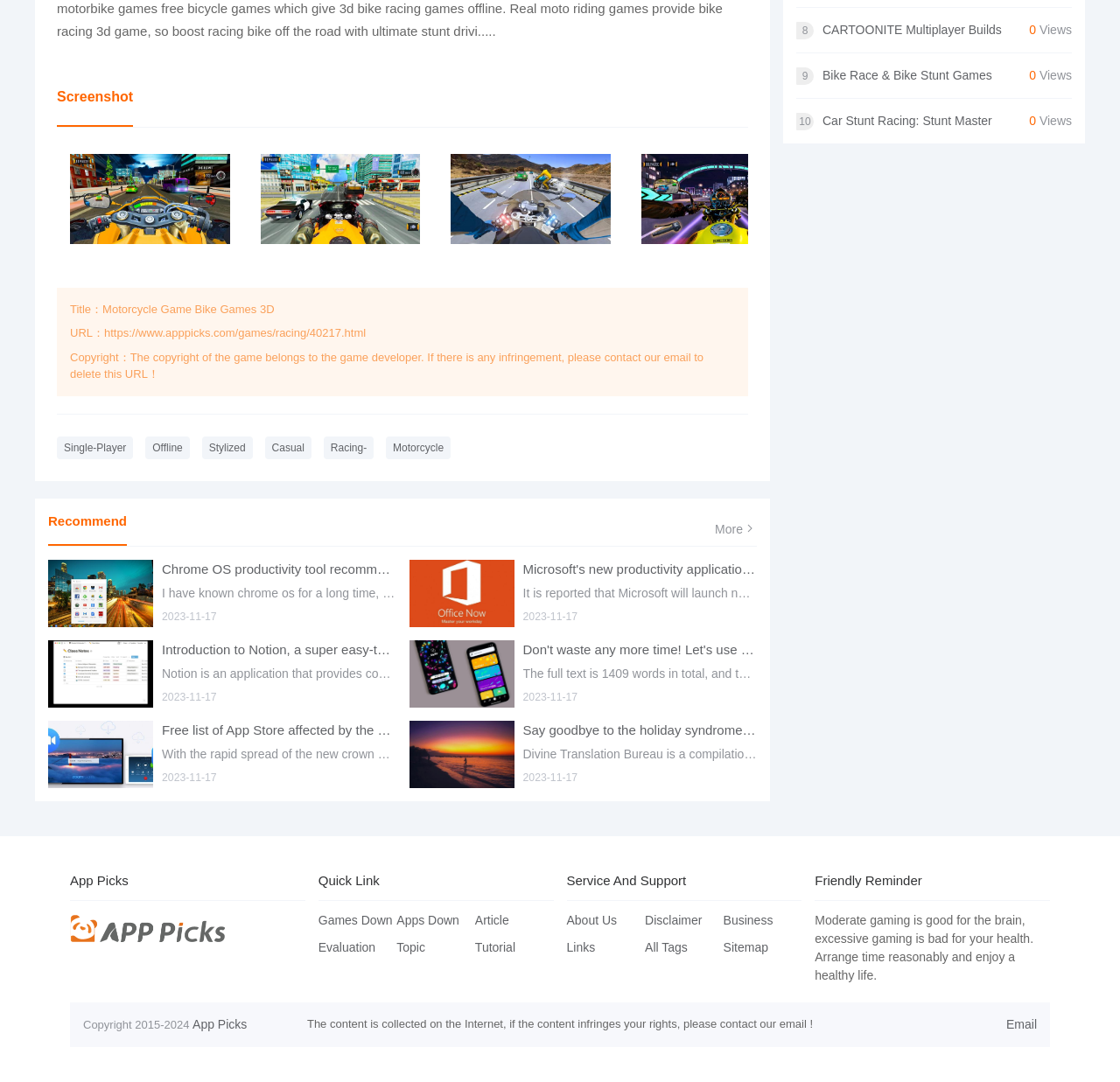What is the category of the game?
Refer to the image and provide a concise answer in one word or phrase.

Racing